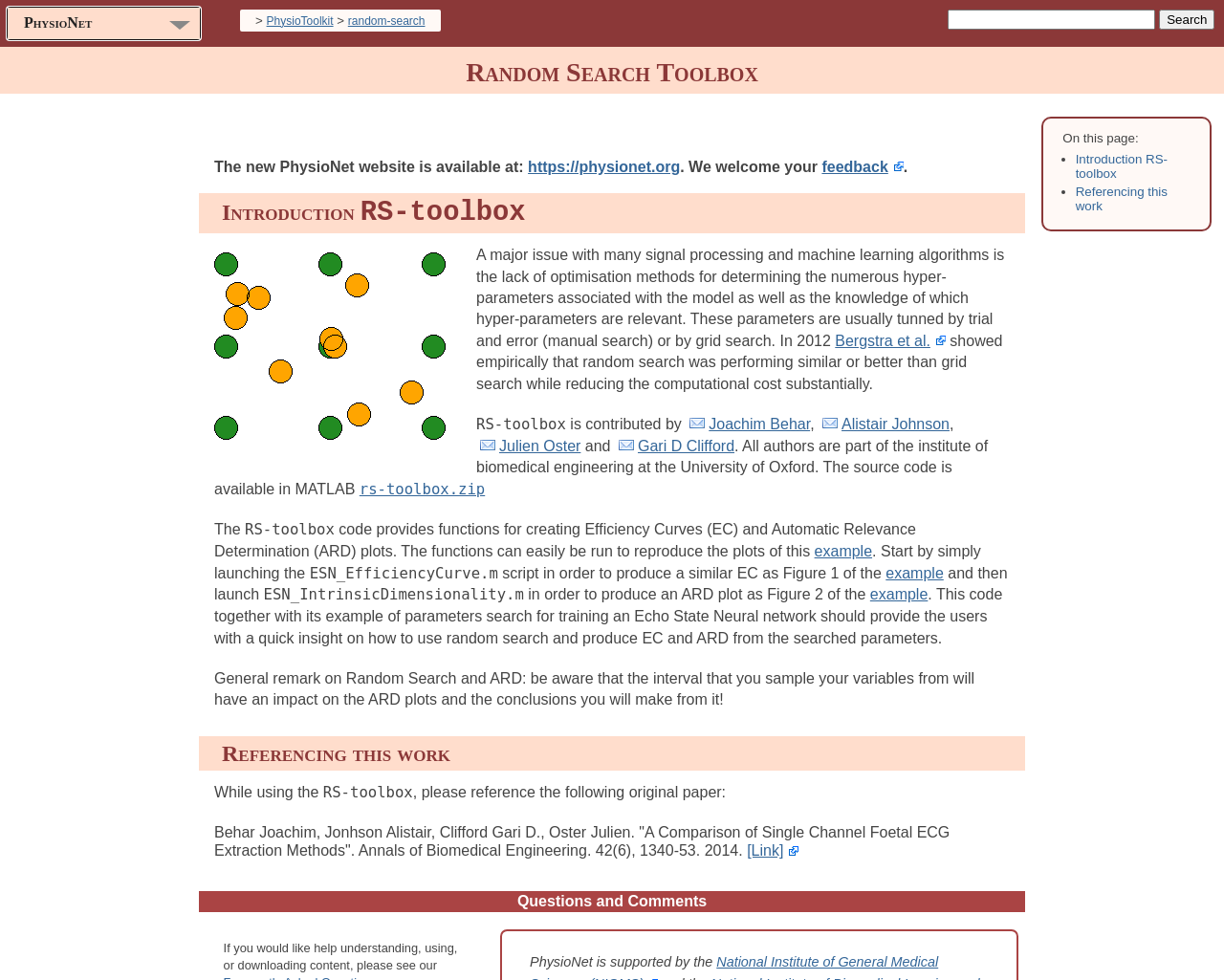Can you identify the bounding box coordinates of the clickable region needed to carry out this instruction: 'Enter search query'? The coordinates should be four float numbers within the range of 0 to 1, stated as [left, top, right, bottom].

[0.774, 0.009, 0.944, 0.03]